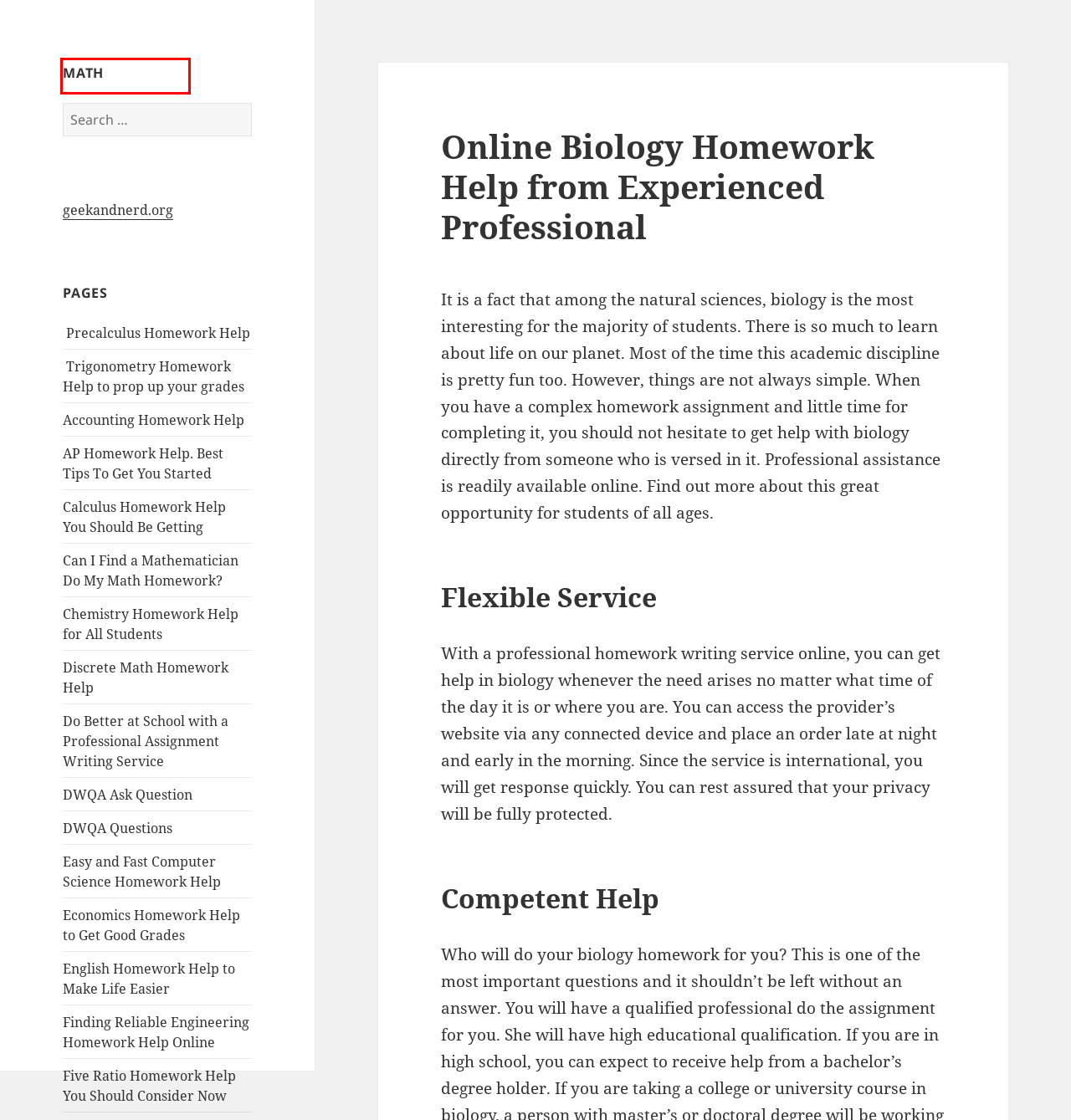You are presented with a screenshot of a webpage containing a red bounding box around an element. Determine which webpage description best describes the new webpage after clicking on the highlighted element. Here are the candidates:
A. Precalculus Homework Help | My-HW.org
B. Help Me Do My Homework | My-HW.org
C. Calculus Homework Help You Should Be Getting | My-HW.org
D. Can I Find a Mathematician Do My Math Homework? | My-HW.org
E. Accounting Homework Help | My-HW.org
F. Do Better at School with a Professional Assignment Writing Service | My-HW.org
G. Economics Homework Help to Get Good Grades | My-HW.org
H. DWQA Ask Question | My-HW.org

B